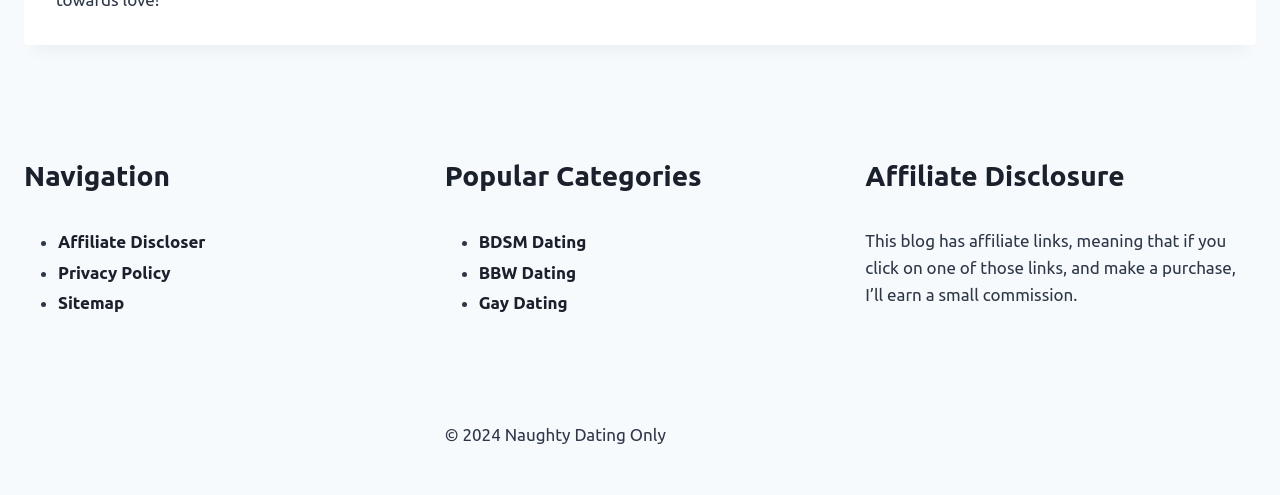What is the copyright year of the website?
Look at the screenshot and respond with a single word or phrase.

2024